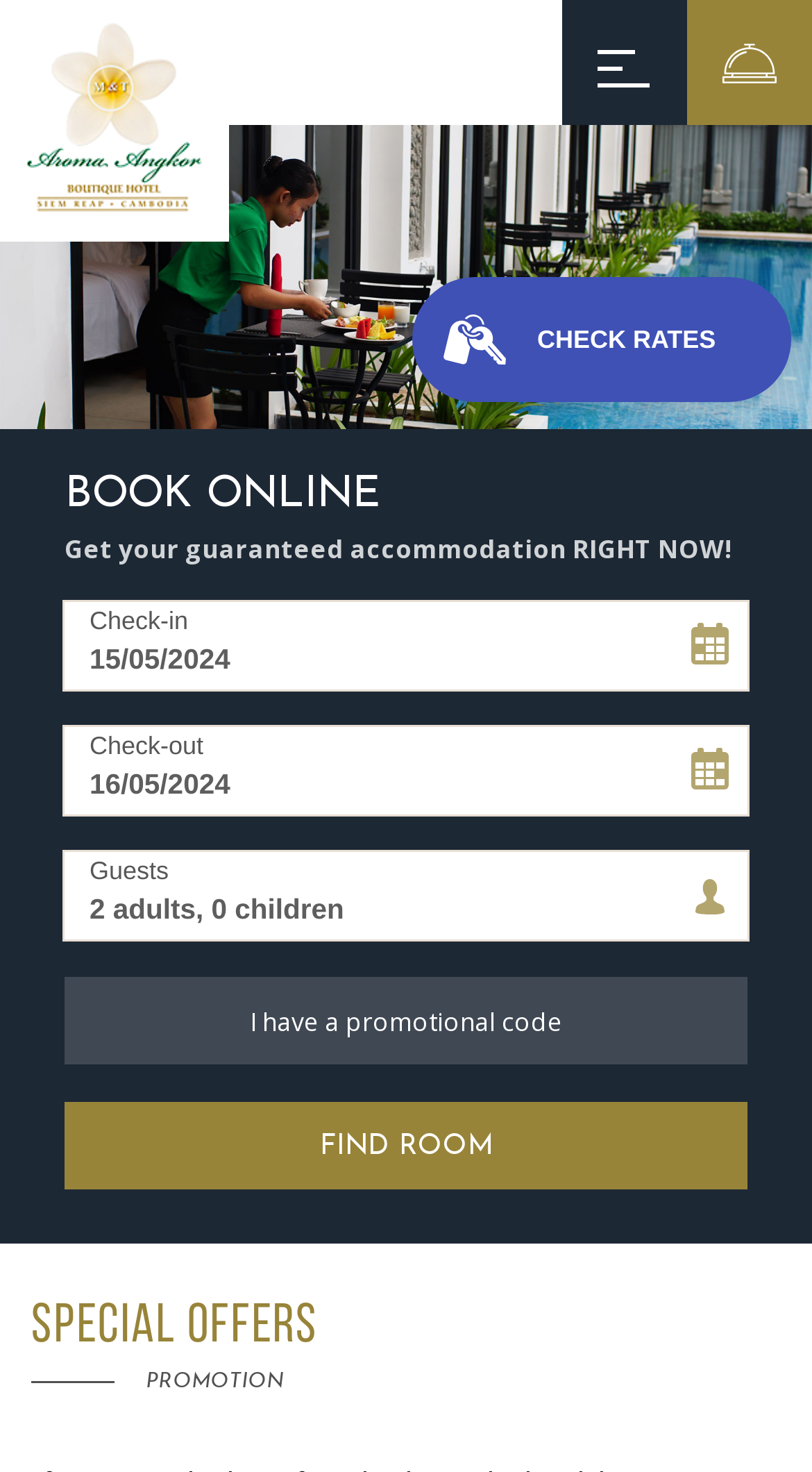Please indicate the bounding box coordinates for the clickable area to complete the following task: "Check rates". The coordinates should be specified as four float numbers between 0 and 1, i.e., [left, top, right, bottom].

[0.662, 0.22, 0.882, 0.24]